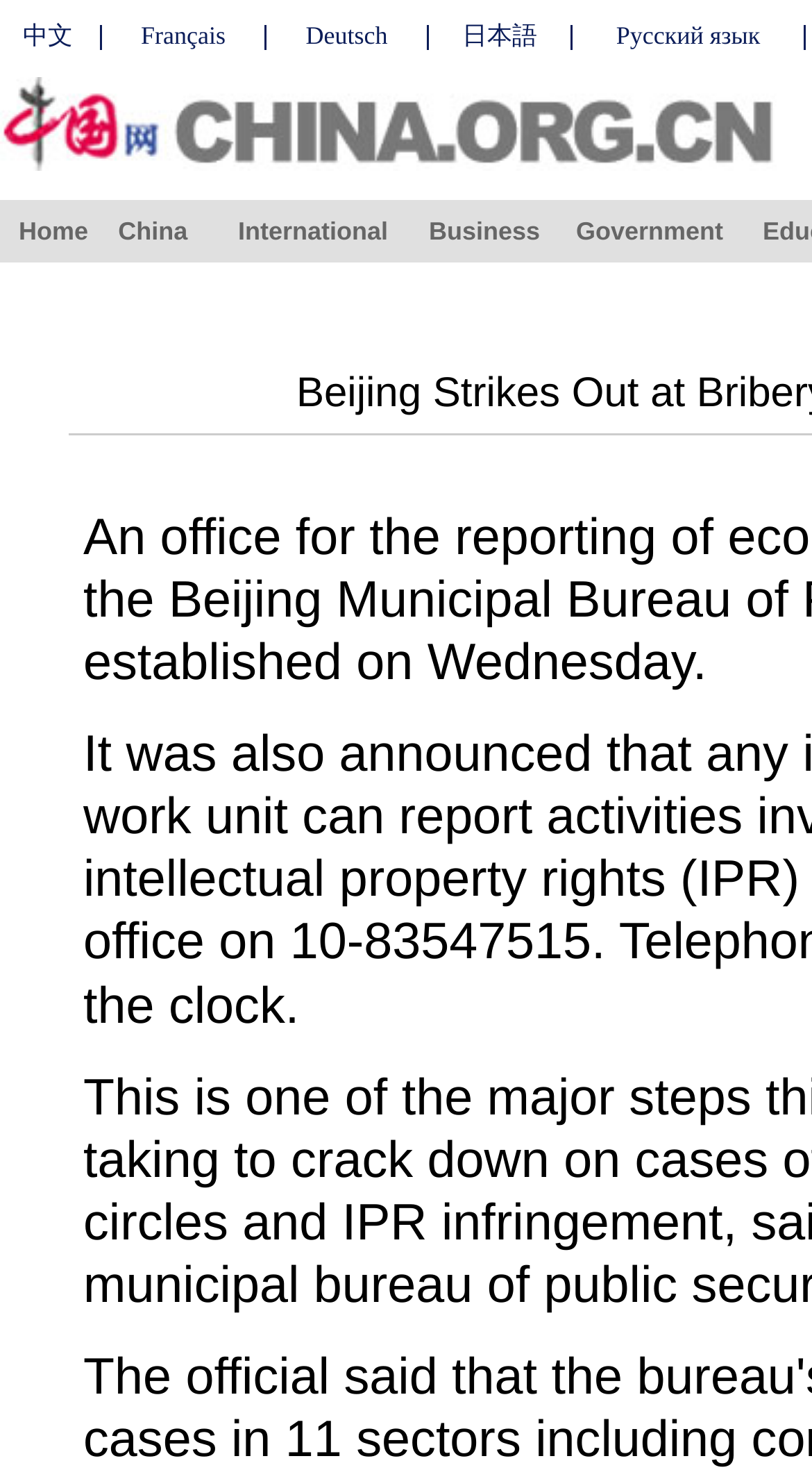How many main categories are on the top navigation bar?
Based on the screenshot, provide your answer in one word or phrase.

5